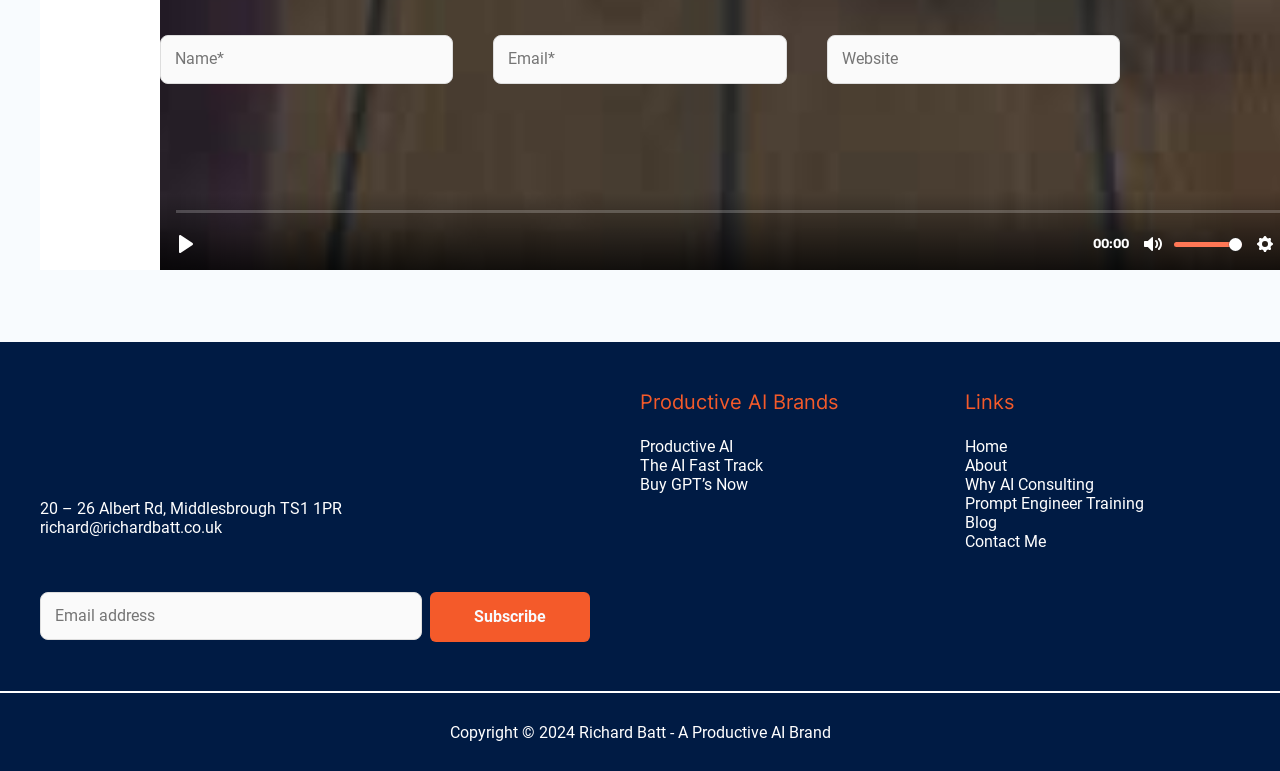Please identify the bounding box coordinates of the element's region that should be clicked to execute the following instruction: "Enter your name". The bounding box coordinates must be four float numbers between 0 and 1, i.e., [left, top, right, bottom].

[0.125, 0.046, 0.354, 0.108]